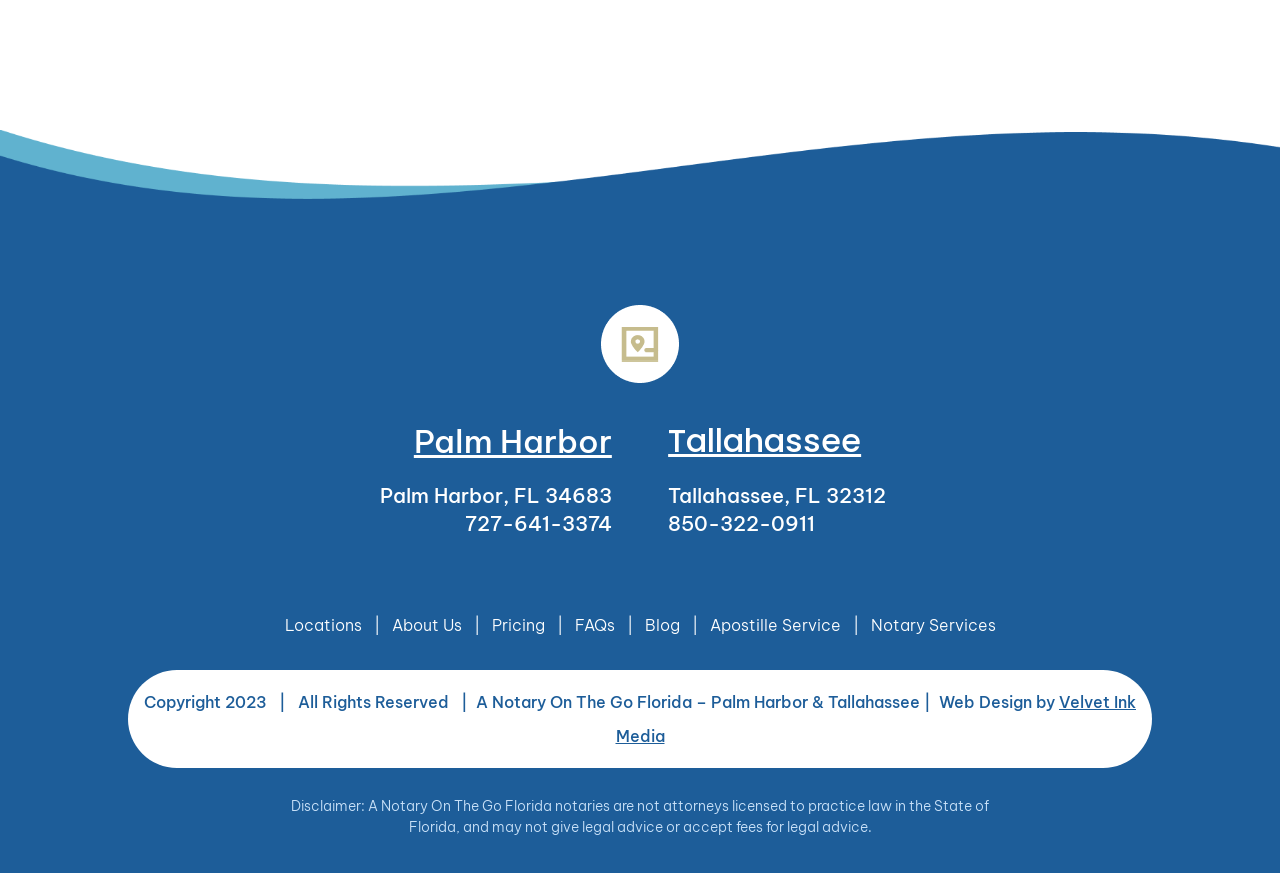Identify the bounding box for the given UI element using the description provided. Coordinates should be in the format (top-left x, top-left y, bottom-right x, bottom-right y) and must be between 0 and 1. Here is the description: Apostille Service

[0.554, 0.705, 0.657, 0.727]